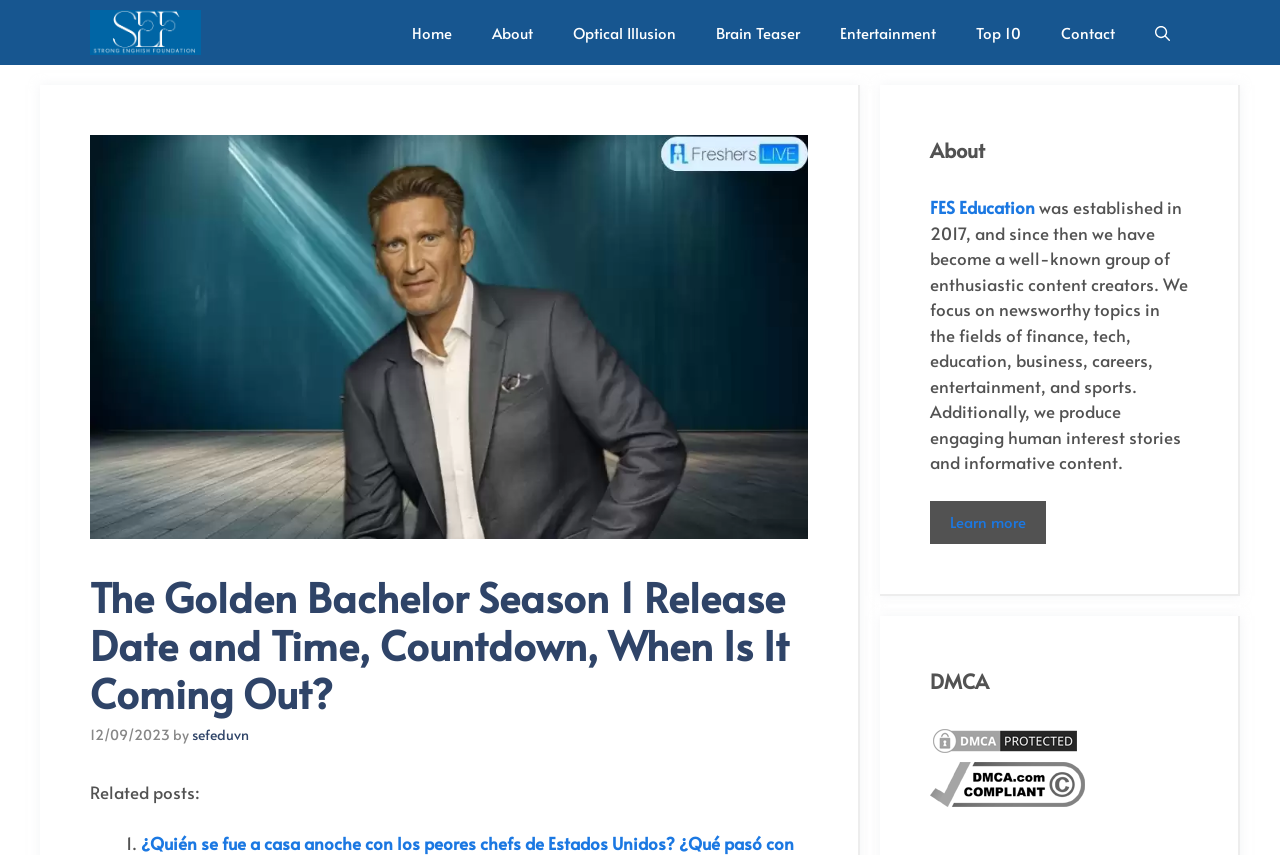From the webpage screenshot, predict the bounding box of the UI element that matches this description: "aria-label="Open search"".

[0.887, 0.0, 0.93, 0.076]